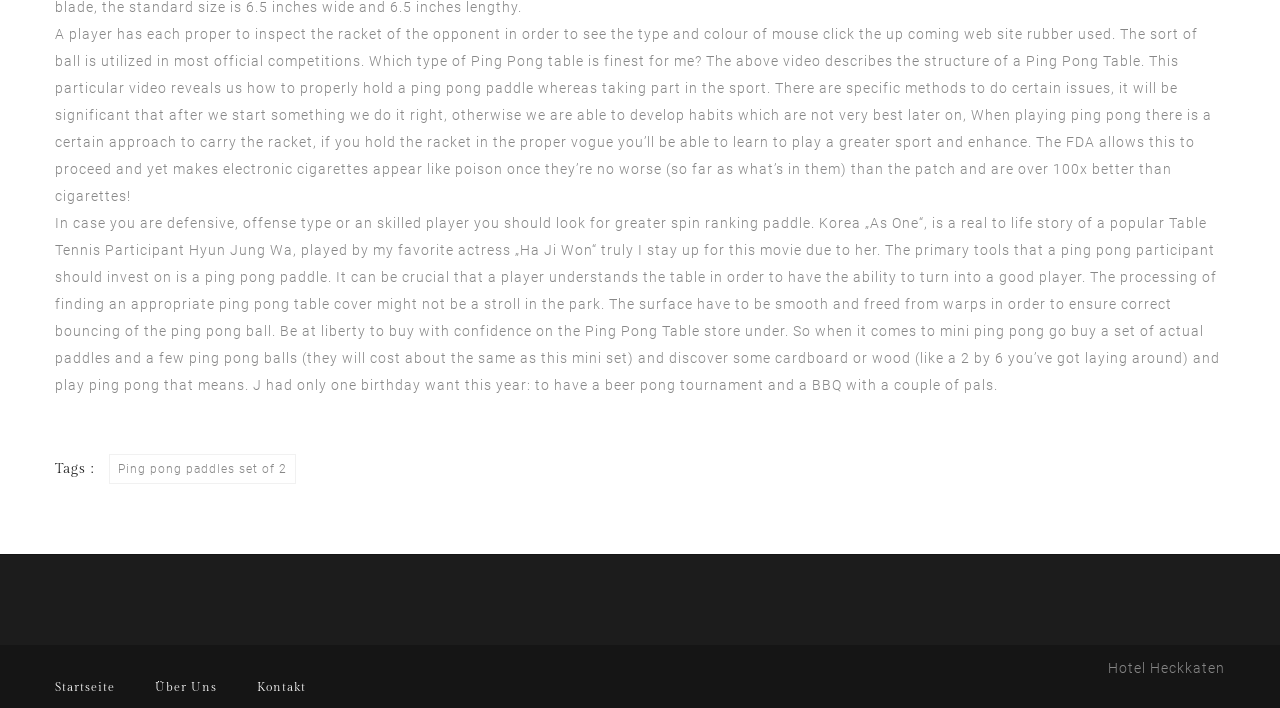Locate the UI element described by Über Uns and provide its bounding box coordinates. Use the format (top-left x, top-left y, bottom-right x, bottom-right y) with all values as floating point numbers between 0 and 1.

[0.121, 0.96, 0.17, 0.98]